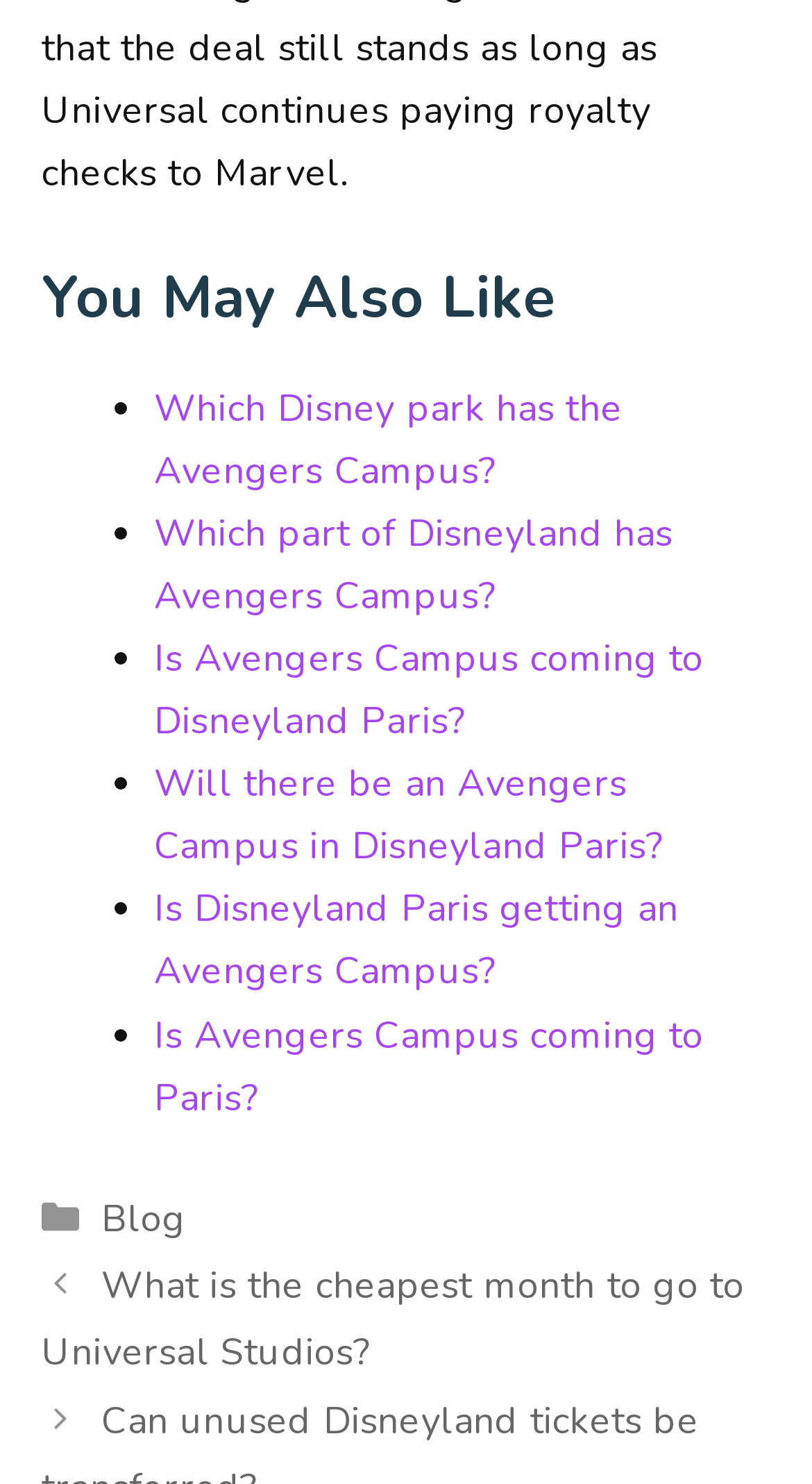Please identify the bounding box coordinates of the element on the webpage that should be clicked to follow this instruction: "Explore 'You May Also Like'". The bounding box coordinates should be given as four float numbers between 0 and 1, formatted as [left, top, right, bottom].

[0.051, 0.175, 0.949, 0.226]